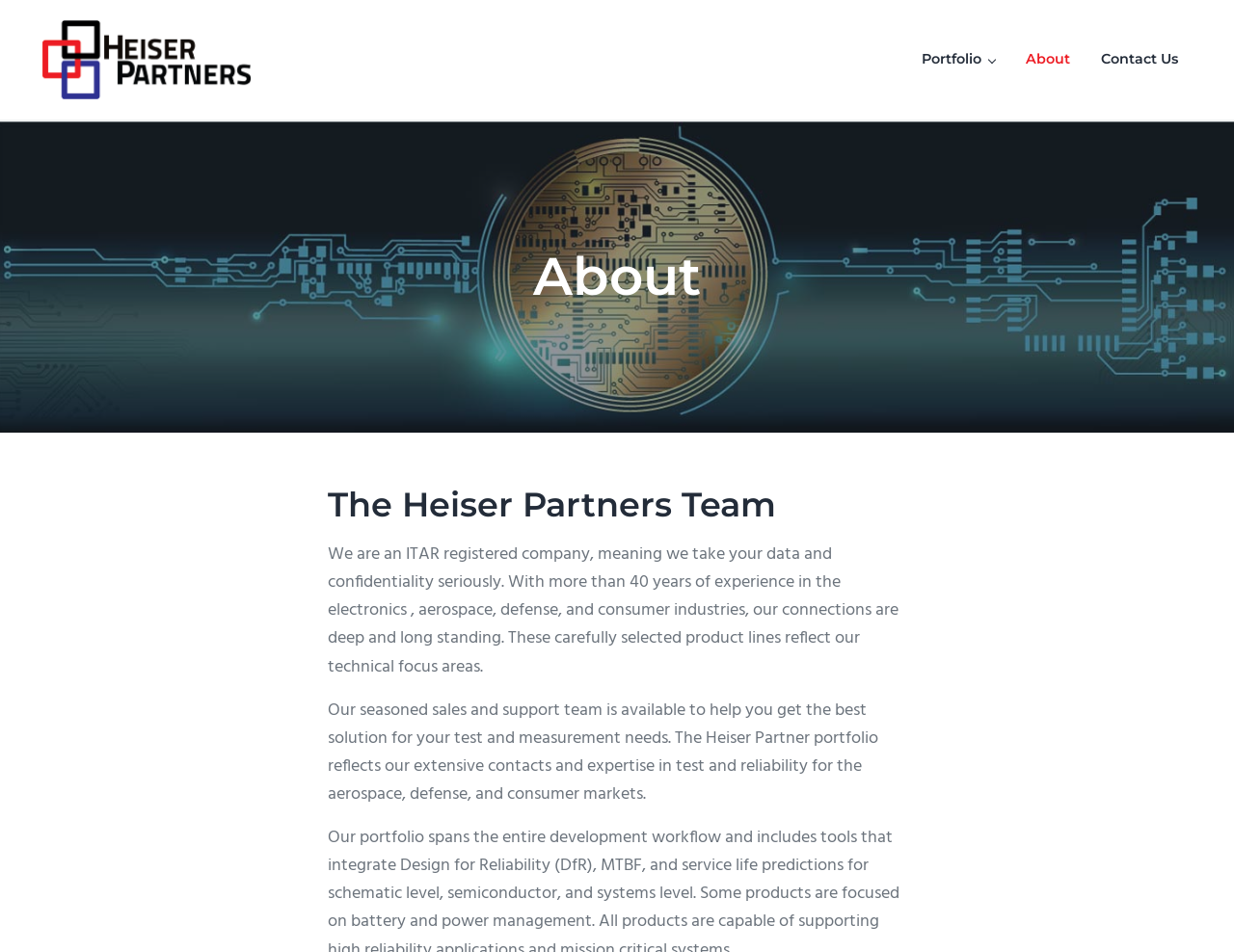Elaborate on the webpage's design and content in a detailed caption.

The webpage is about the Heiser Partners Team, an ITAR registered company with over 40 years of experience in various industries. At the top left corner, there is a link to skip to main content, header right navigation, and site footer. Next to these links, the Heiser Partners Logo is displayed, accompanied by the tagline "Delivering more than ideas". 

On the top right side, there is a navigation menu with links to "Portfolio", "About", and "Contact Us". Below the navigation menu, a large banner image spans the entire width of the page. 

The main content of the page is divided into sections, with a heading "About" at the top. Underneath, there is a subheading "The Heiser Partners Team" followed by two paragraphs of text. The first paragraph describes the company's experience and focus areas, while the second paragraph highlights the expertise of their sales and support team in test and measurement solutions for various markets.